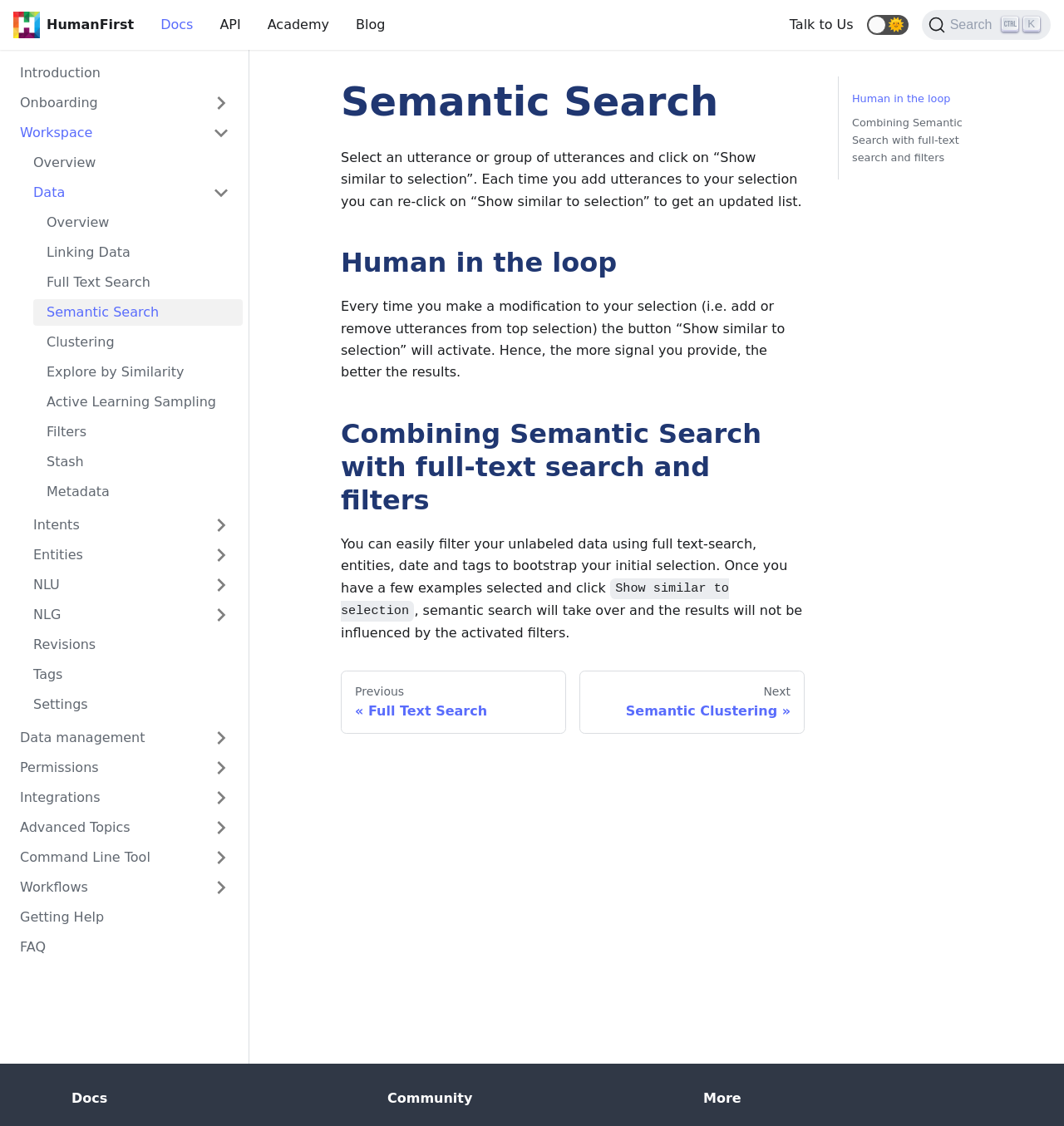Create a detailed summary of all the visual and textual information on the webpage.

This webpage is a documentation page for HumanFirst, a platform that provides various tools and features for natural language understanding and generation. The page has a navigation menu at the top with links to different sections, including Docs, API, Academy, Blog, and Talk to Us. 

On the top-right corner, there is a search button with a magnifying glass icon. Below the navigation menu, there is a section with a heading "Semantic Search" and a brief description of how to use the feature. 

The main content of the page is divided into several sections, each with a heading and a list of links to subtopics. The sections include Introduction, Onboarding, Support Levels, and many others related to natural language understanding and generation, such as Data, Intents, Entities, NLU, NLG, and more. 

Each section has multiple links to subtopics, which are organized in a hierarchical structure. The links are arranged vertically, with the most general topics at the top and the more specific subtopics below. 

At the bottom of the page, there are some additional links to topics such as Data management, Permissions, and Conversations.